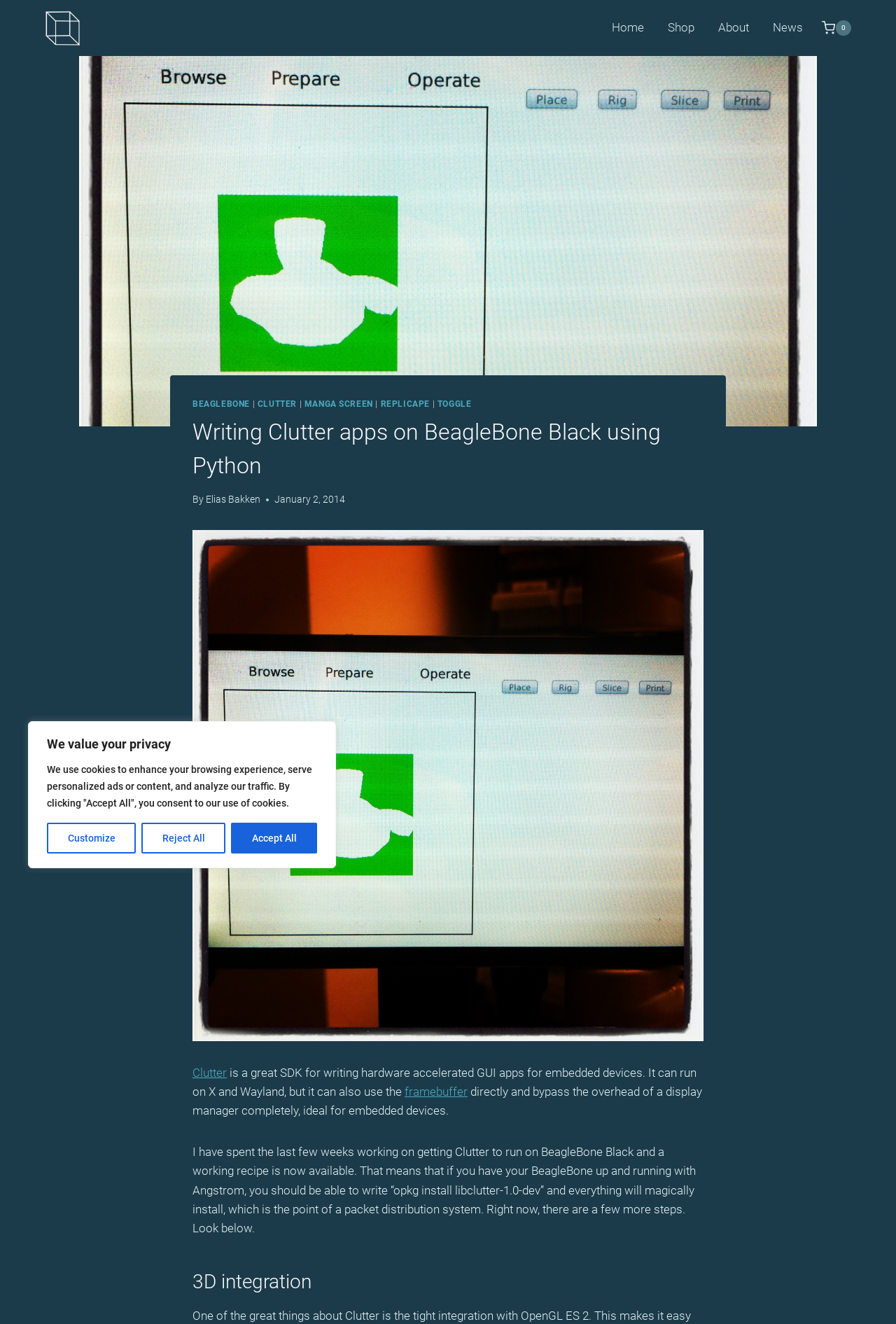Please specify the bounding box coordinates of the area that should be clicked to accomplish the following instruction: "Click the toggle link". The coordinates should consist of four float numbers between 0 and 1, i.e., [left, top, right, bottom].

[0.215, 0.4, 0.785, 0.786]